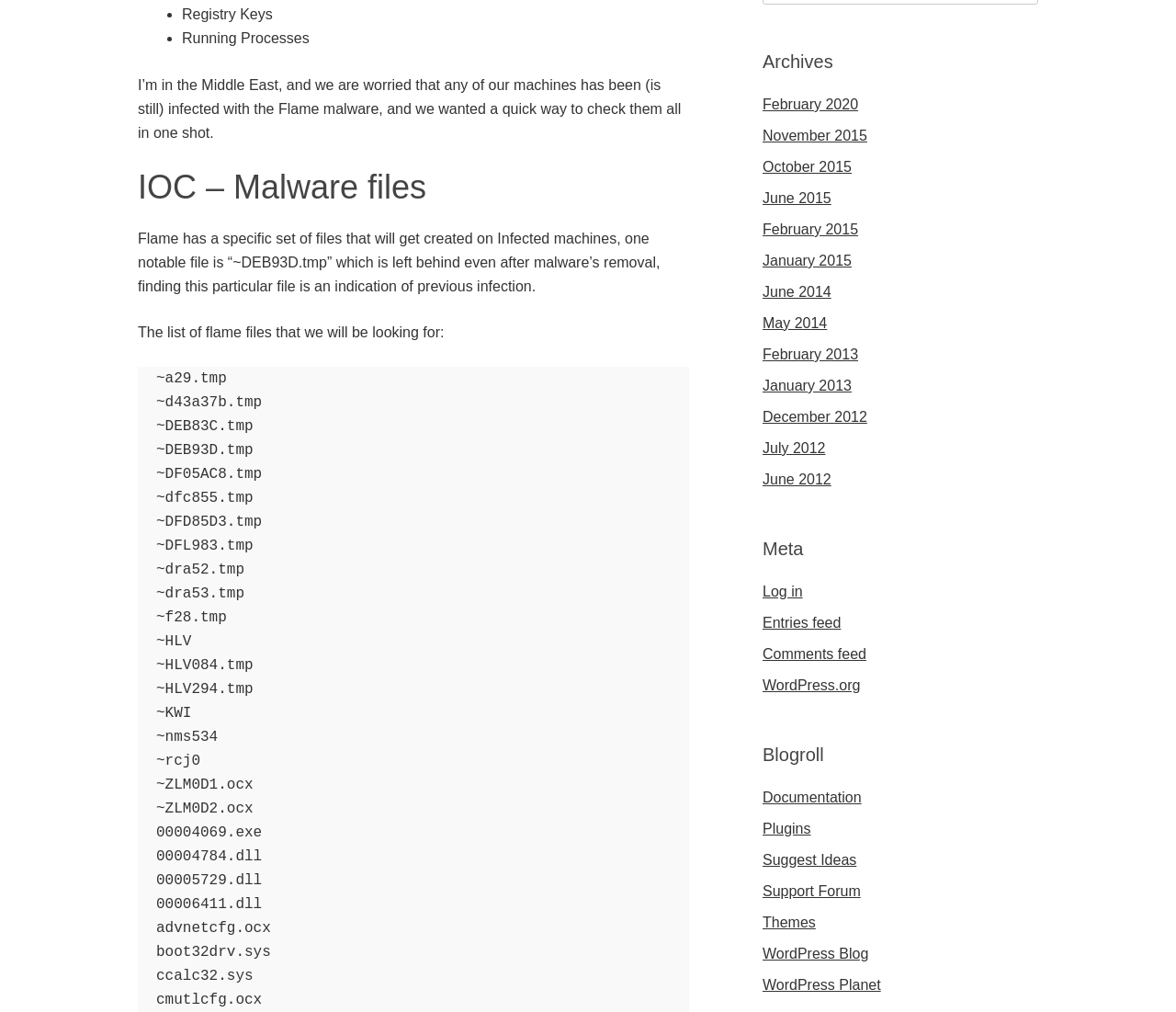What are the two categories of links on the right side of the webpage?
Look at the image and answer the question with a single word or phrase.

Archives and Meta